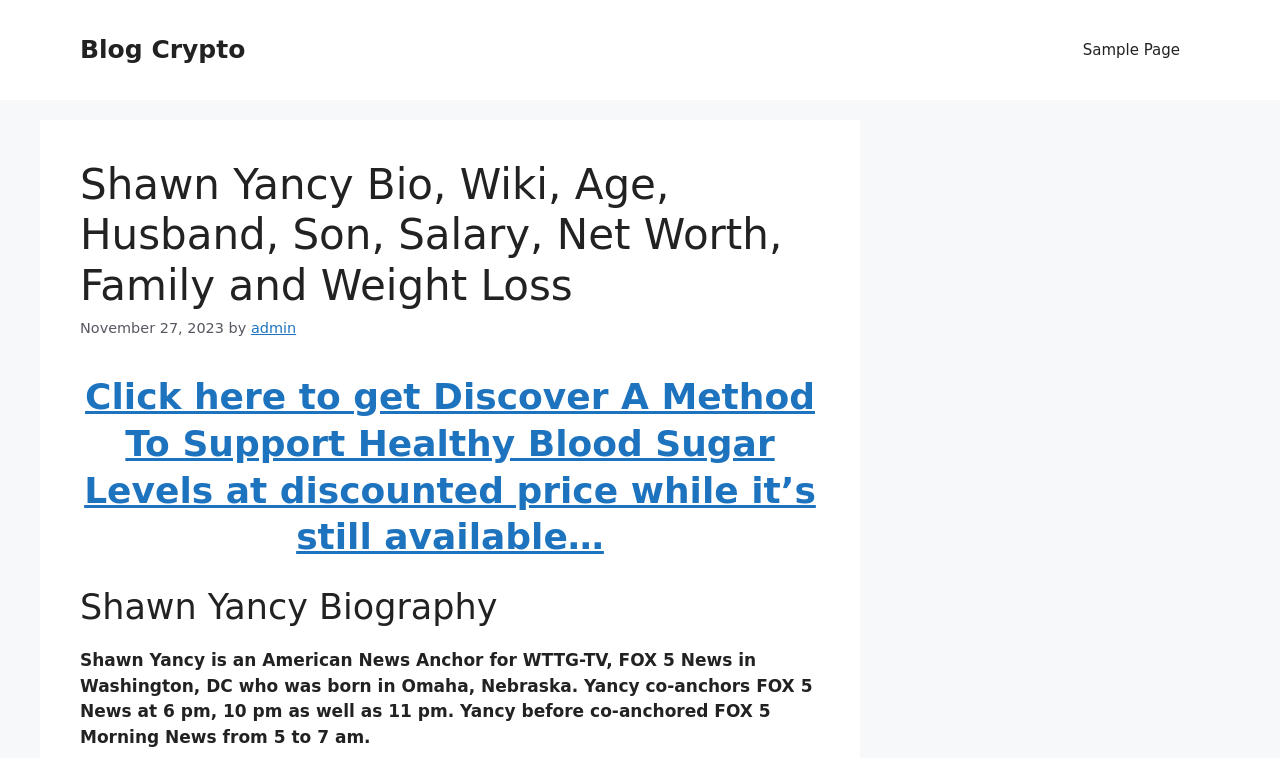What is the date of the webpage's content?
Based on the screenshot, provide a one-word or short-phrase response.

November 27, 2023